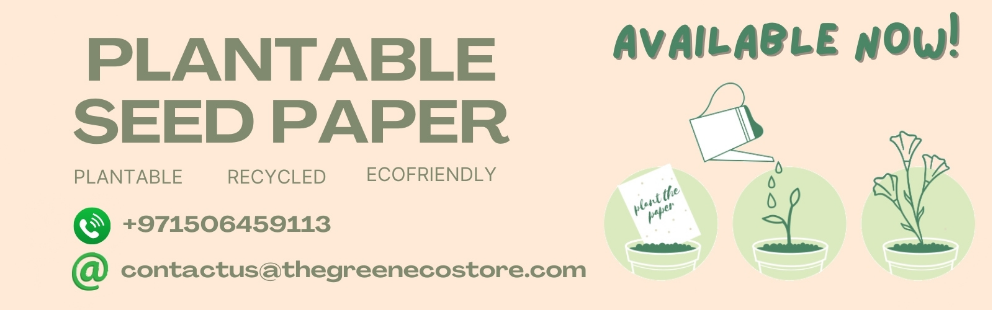What is the purpose of the phone number and email address?
Answer with a single word or phrase, using the screenshot for reference.

For inquiries